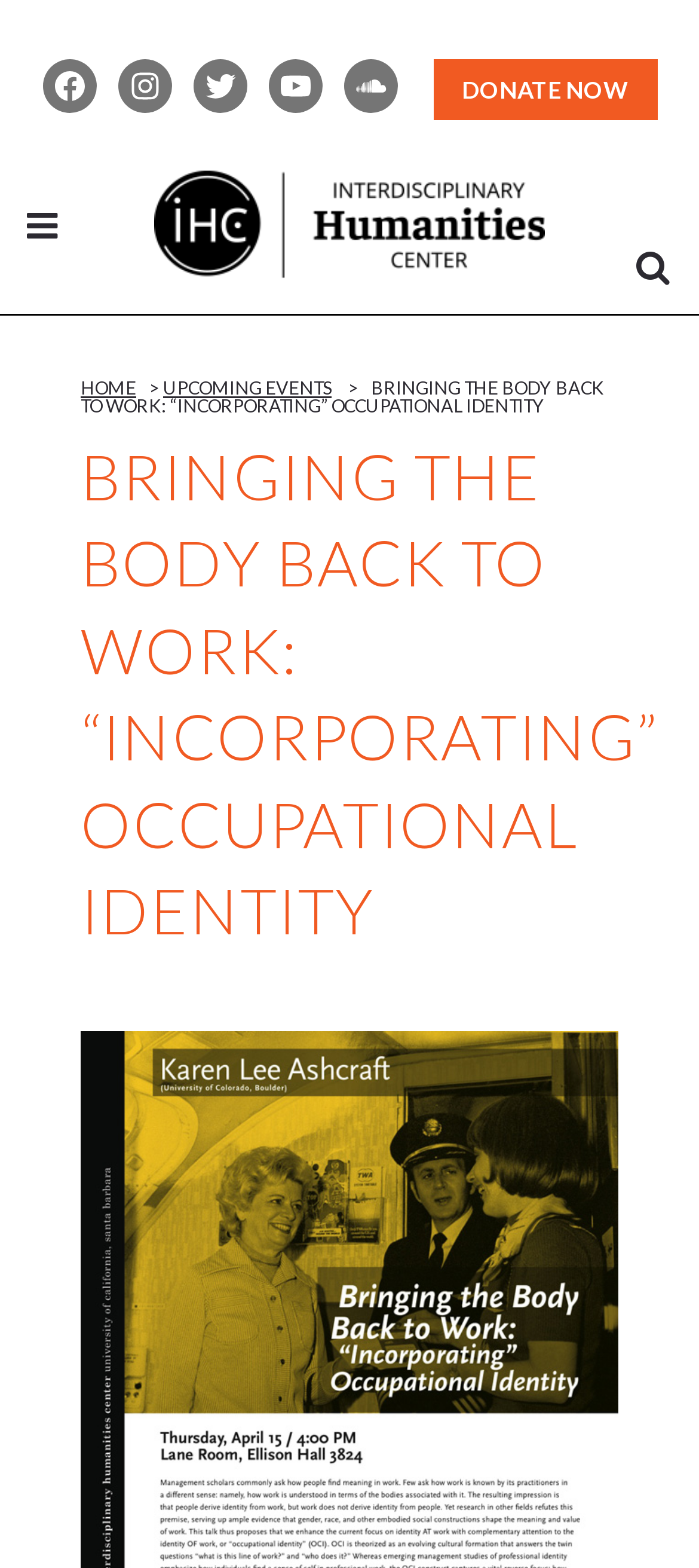Determine the bounding box coordinates for the UI element described. Format the coordinates as (top-left x, top-left y, bottom-right x, bottom-right y) and ensure all values are between 0 and 1. Element description: Upcoming Events

[0.233, 0.24, 0.474, 0.254]